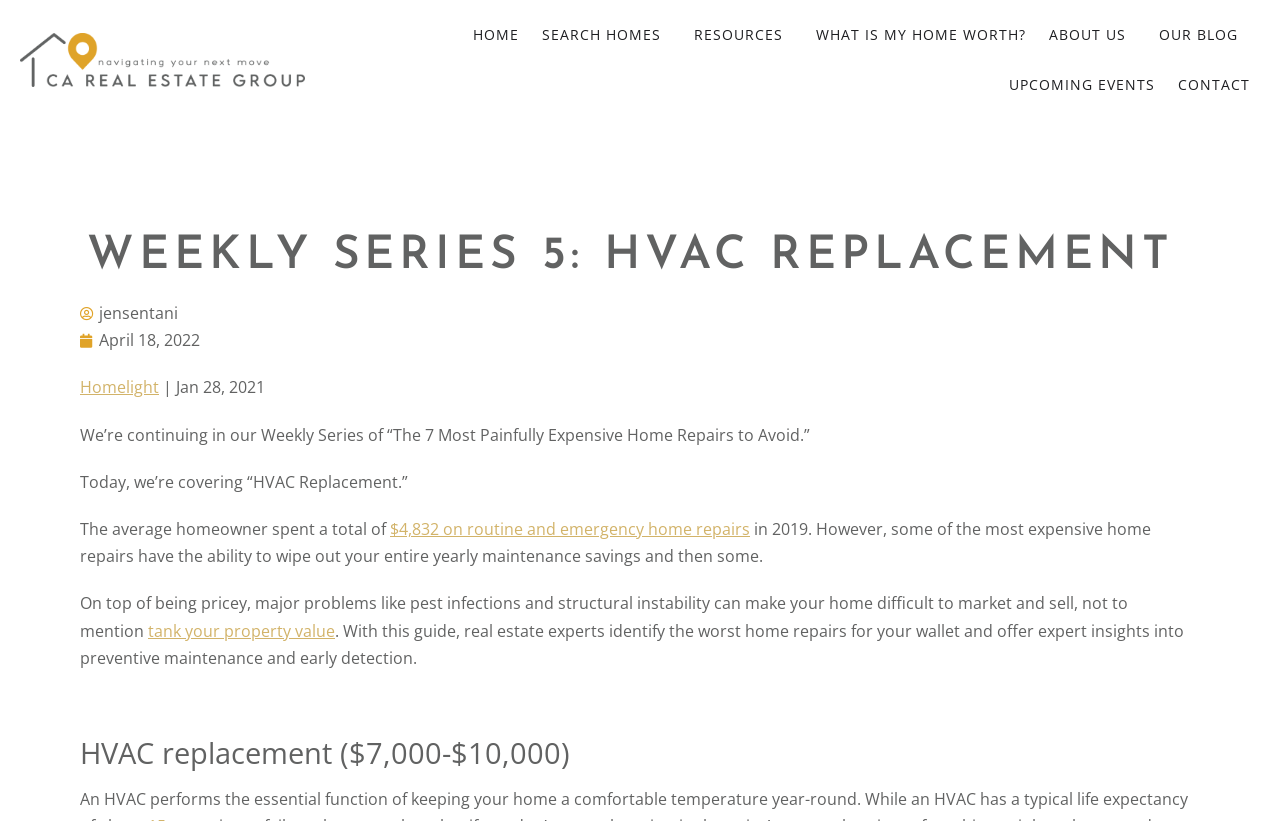What is the purpose of this guide?
Using the image as a reference, answer the question with a short word or phrase.

To identify expensive home repairs